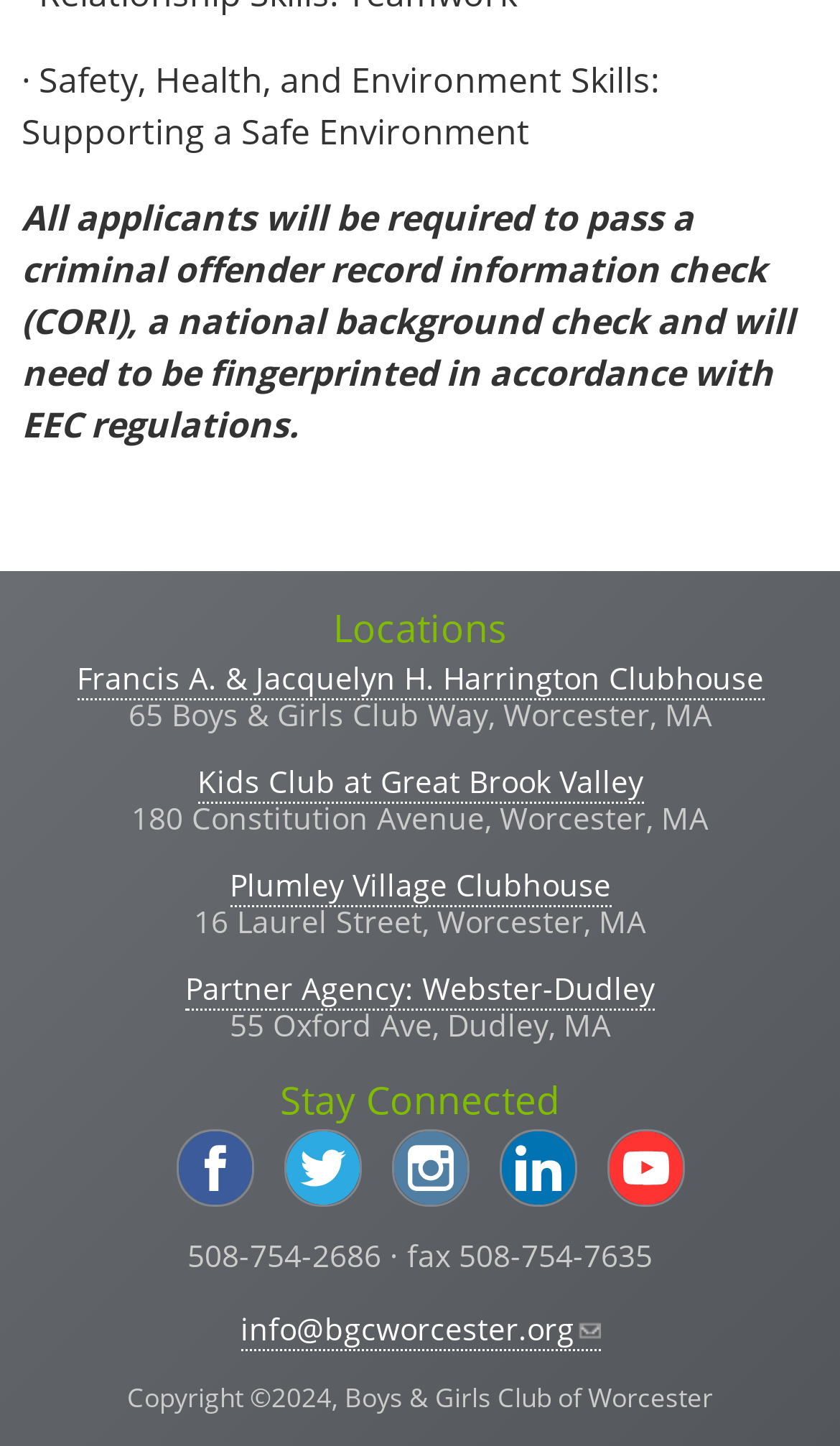Please determine the bounding box coordinates, formatted as (top-left x, top-left y, bottom-right x, bottom-right y), with all values as floating point numbers between 0 and 1. Identify the bounding box of the region described as: alt="Instagram"

[0.441, 0.808, 0.559, 0.836]